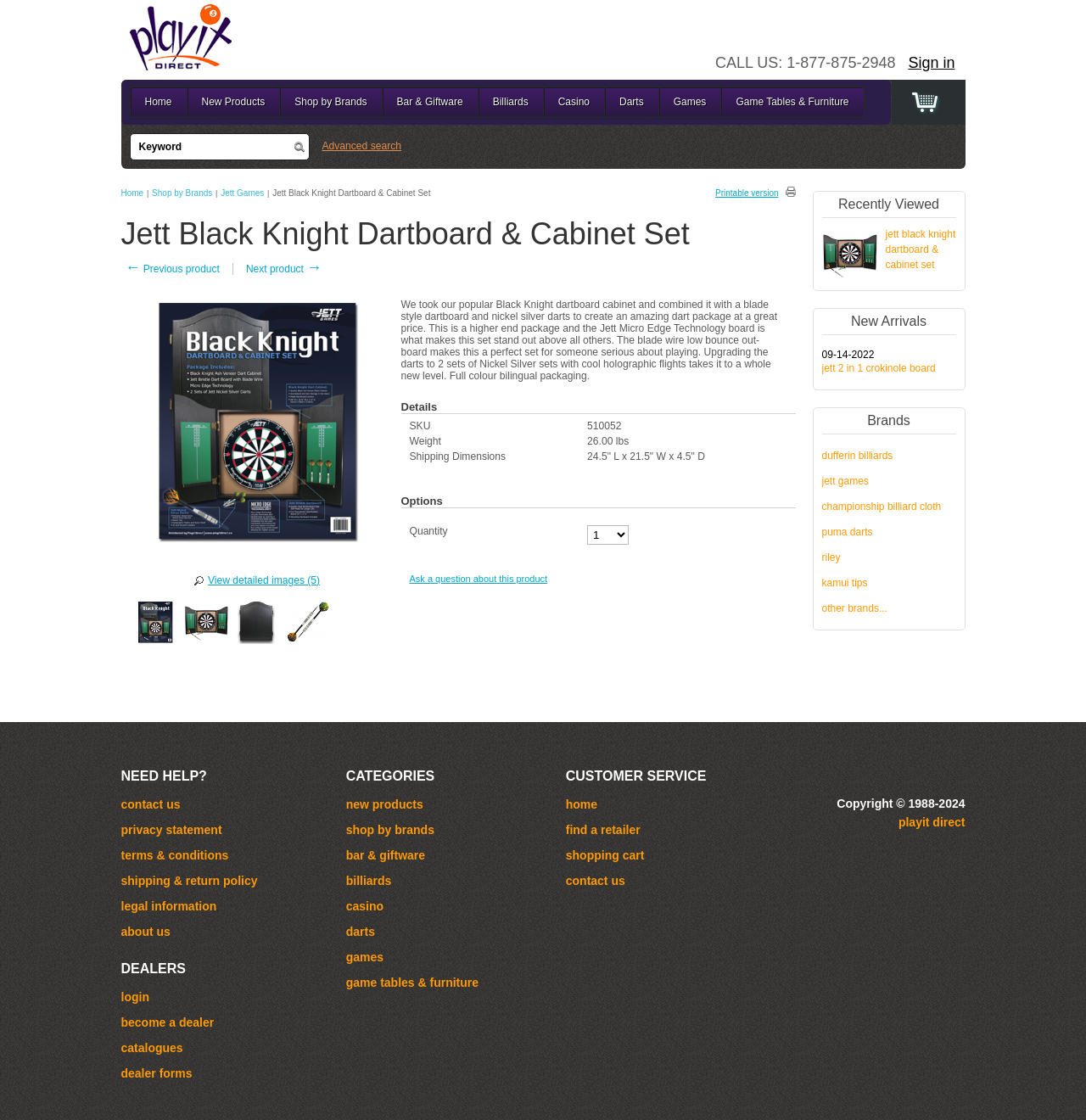Find and specify the bounding box coordinates that correspond to the clickable region for the instruction: "View detailed images of the product".

[0.178, 0.513, 0.295, 0.523]